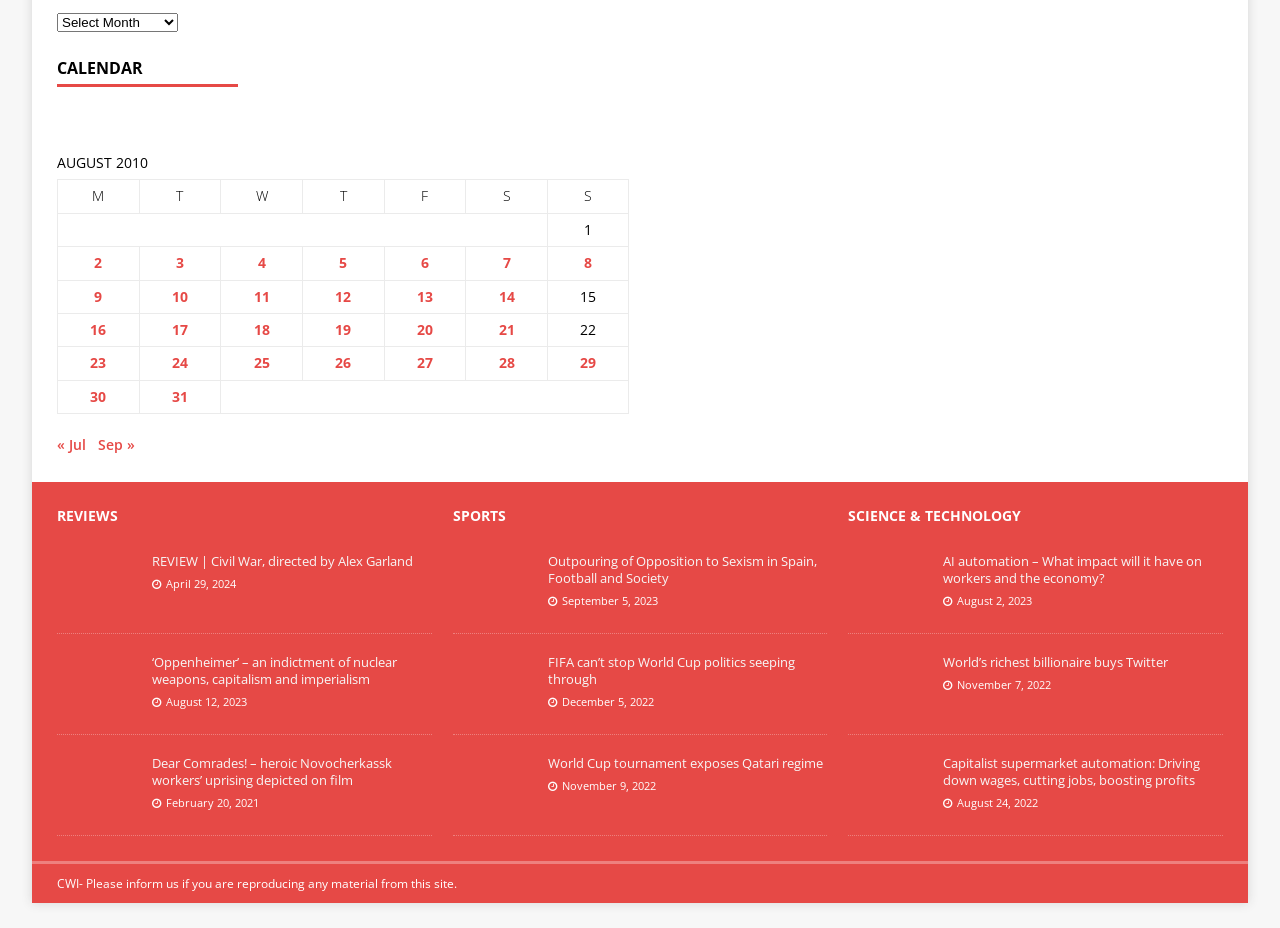Please identify the coordinates of the bounding box for the clickable region that will accomplish this instruction: "Select a month from the dropdown".

[0.045, 0.014, 0.139, 0.034]